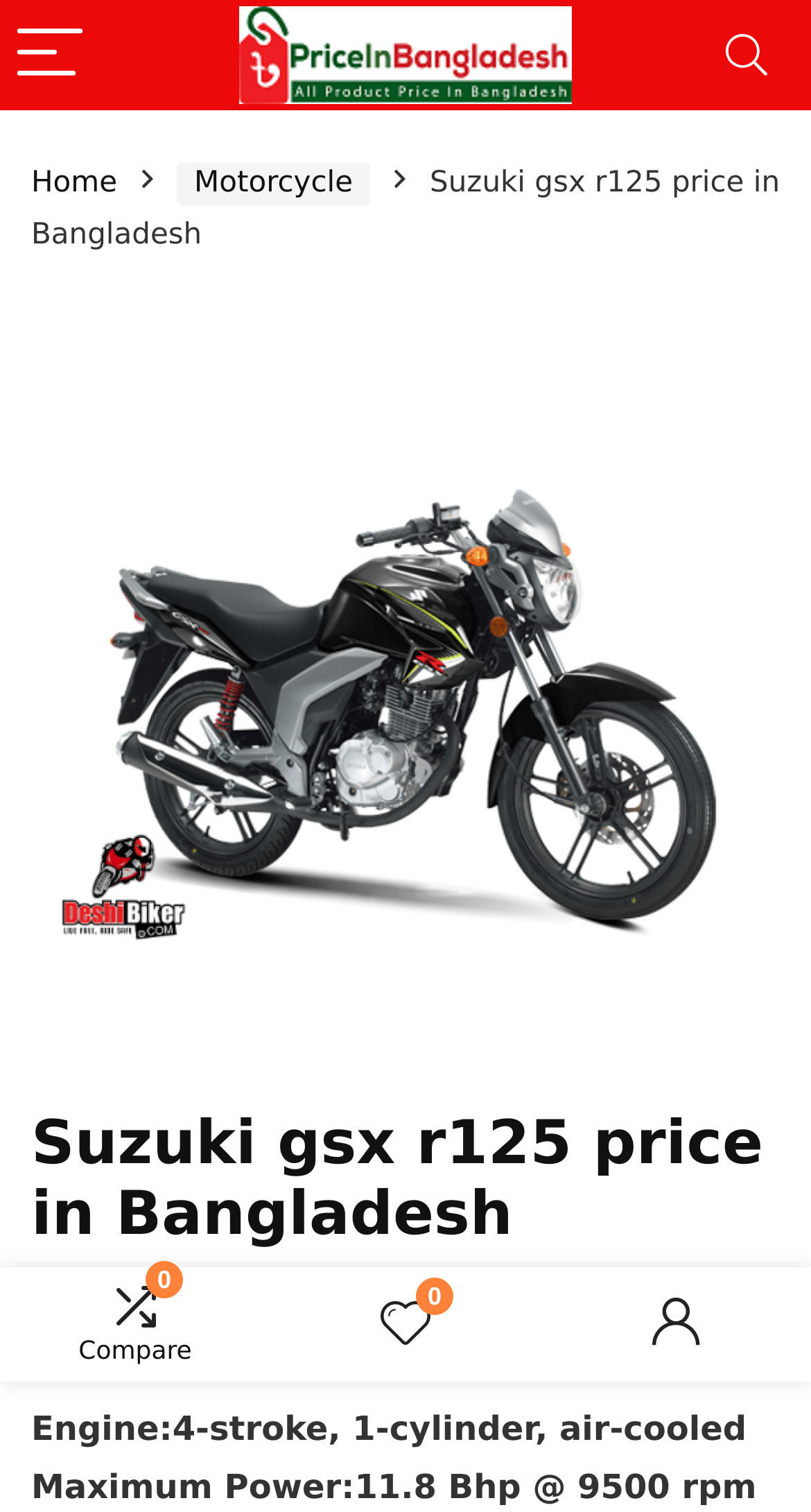Convey a detailed summary of the webpage, mentioning all key elements.

The webpage is about the Suzuki GSX R125 bike, specifically its price in Bangladesh. At the top left corner, there is a menu button accompanied by a small image. Next to it, there is a logo image with the text "PriceInBangladesh.com is for all product Price In Bangladesh Details". On the top right corner, there is a search button.

Below the top section, there is a navigation bar with a breadcrumb trail, showing the path "Home > Motorcycle". The current page title "Suzuki gsx r125 price in Bangladesh" is displayed prominently.

The main content area features a large figure with an image of the Suzuki GSX R125 bike, accompanied by a link to the same page. Below the image, there is a heading with the same title "Suzuki gsx r125 price in Bangladesh".

On the bottom left, there are two buttons: "Add to wishlist" and "Add to compare". On the bottom right, there are two static text elements displaying the bike's specifications: "Engine: 4-stroke, 1-cylinder, air-cooled" and "Maximum Power: 11.8 Bhp @ 9500 rpm".